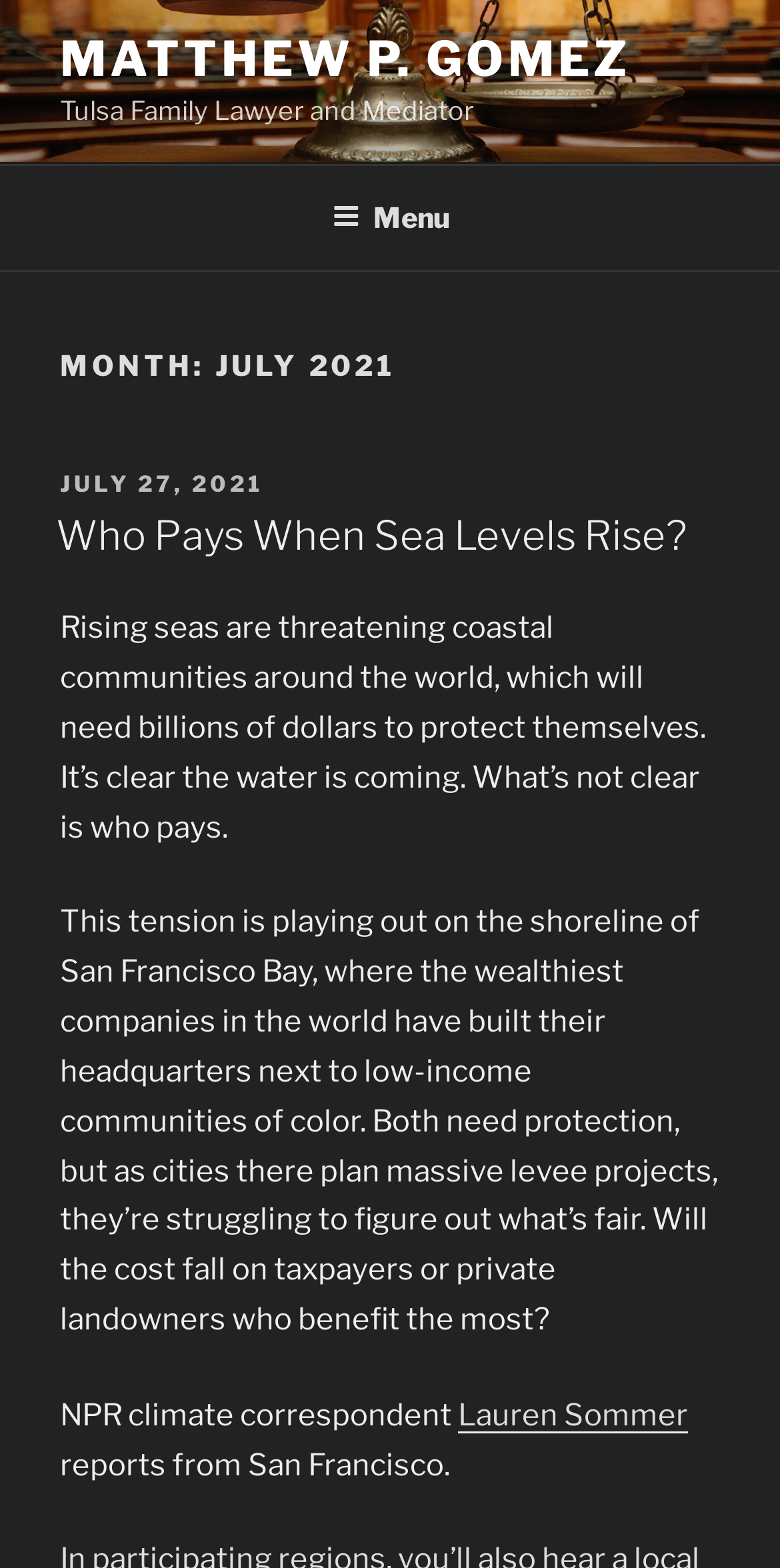Extract the heading text from the webpage.

MONTH: JULY 2021